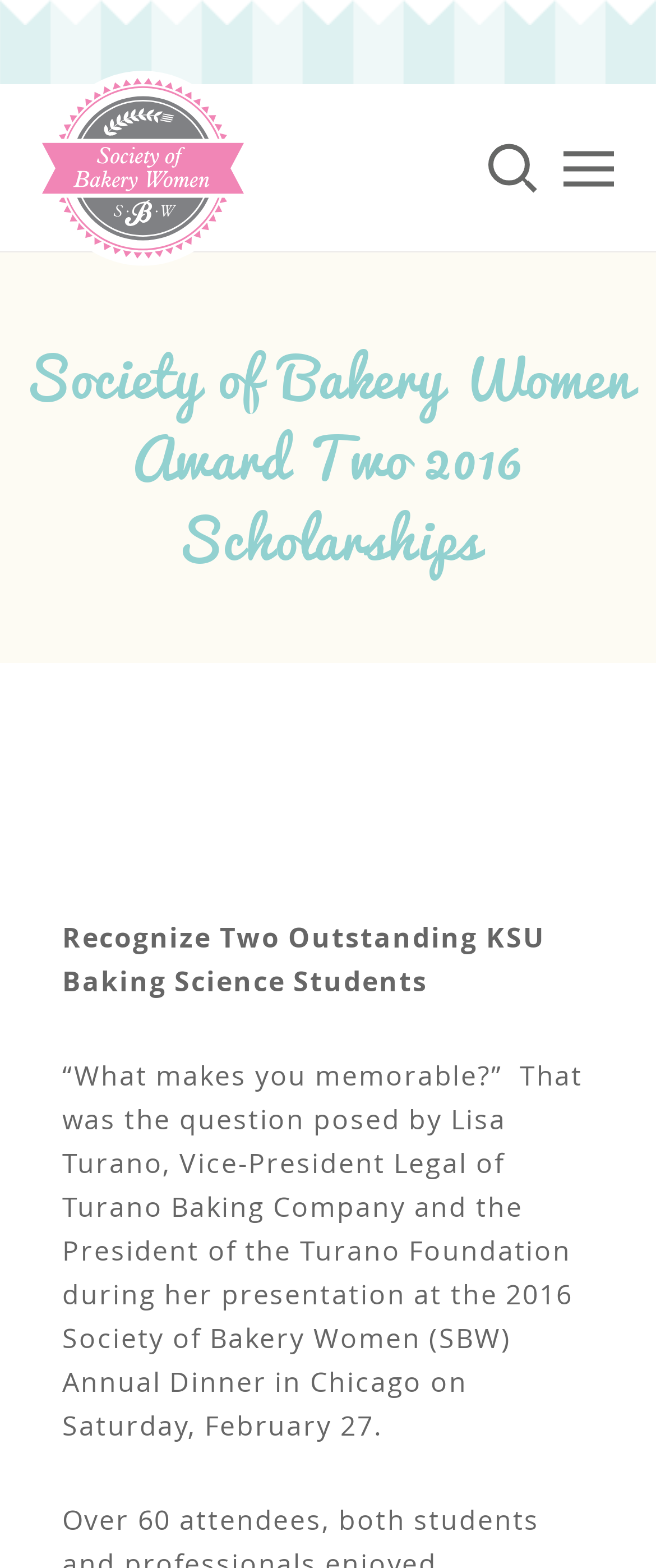Determine the bounding box for the UI element described here: "title="Society of Bakery Women"".

[0.064, 0.043, 0.372, 0.172]